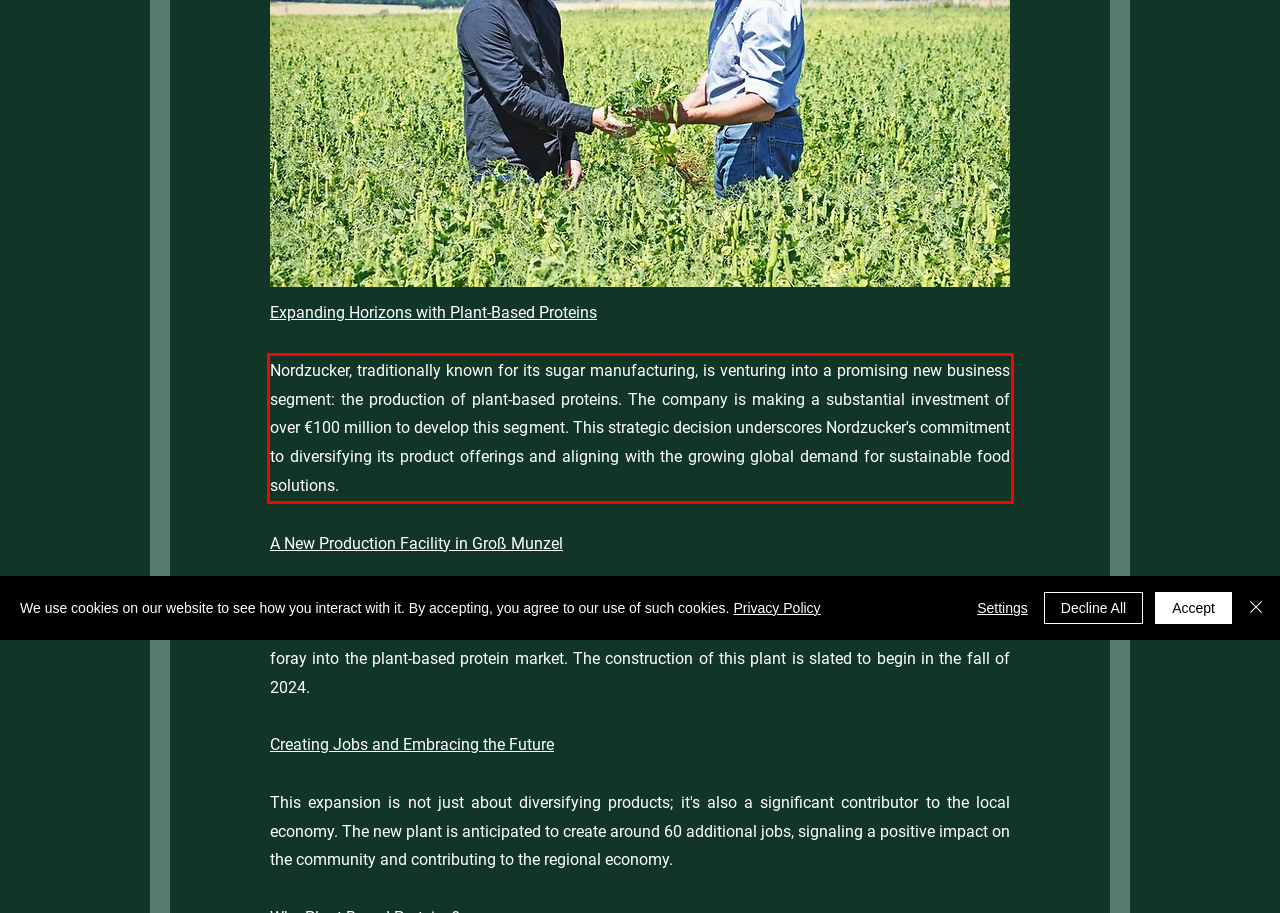The screenshot provided shows a webpage with a red bounding box. Apply OCR to the text within this red bounding box and provide the extracted content.

Nordzucker, traditionally known for its sugar manufacturing, is venturing into a promising new business segment: the production of plant-based proteins. The company is making a substantial investment of over €100 million to develop this segment. This strategic decision underscores Nordzucker's commitment to diversifying its product offerings and aligning with the growing global demand for sustainable food solutions.